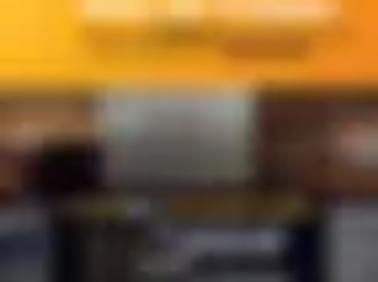Generate a detailed narrative of the image.

The image features a colorful display with a bright orange background, prominently featuring a banner or signage above. In the center, there appears to be a table or stand with various items or supplies. The setup suggests a community-driven initiative or event, likely aimed at gathering support such as donations or supplies. The overall atmosphere conveys a sense of goodwill and collaboration, possibly associated with local efforts to assist those in need, particularly in the context of animal welfare and community support.